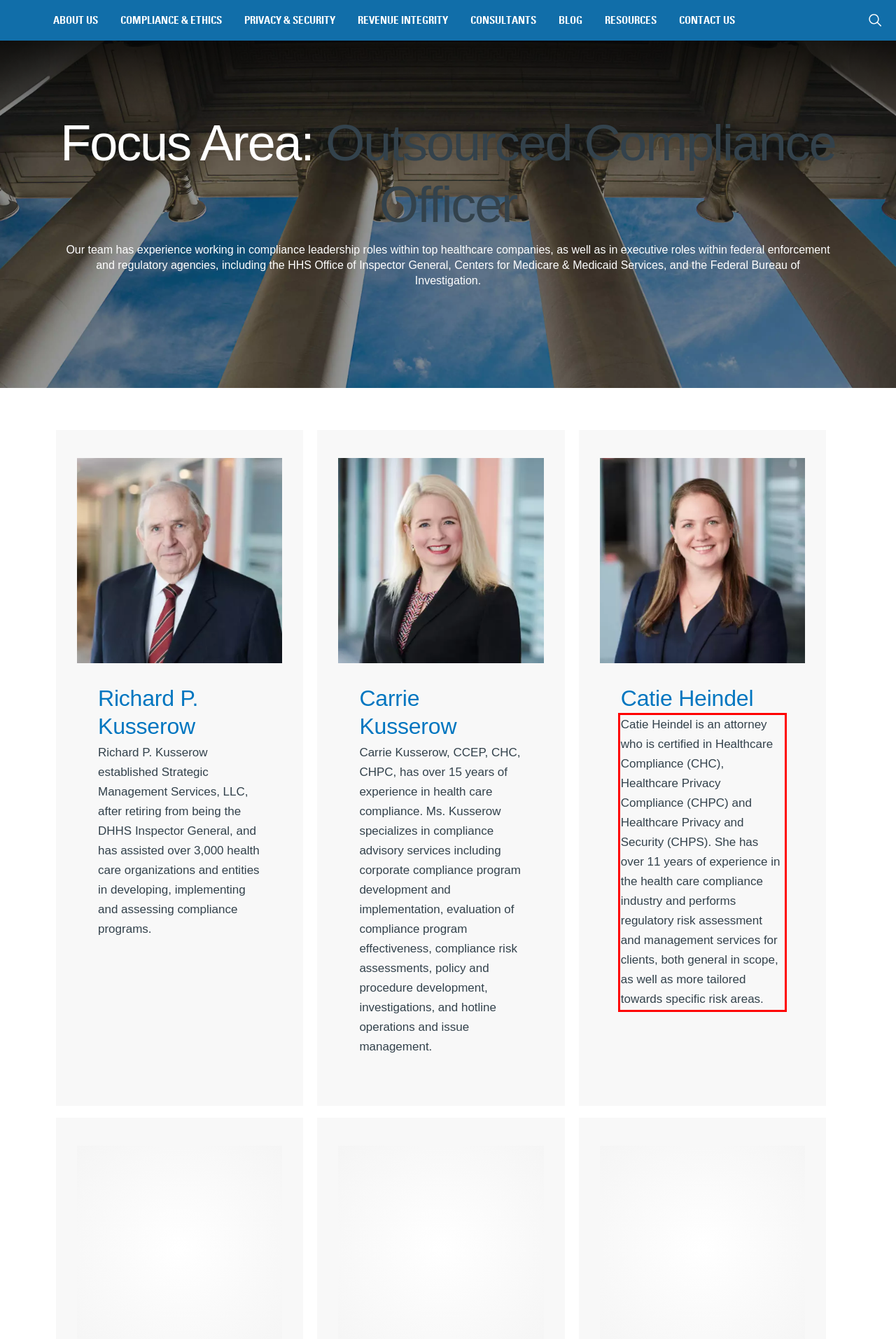You have a screenshot of a webpage where a UI element is enclosed in a red rectangle. Perform OCR to capture the text inside this red rectangle.

Catie Heindel is an attorney who is certified in Healthcare Compliance (CHC), Healthcare Privacy Compliance (CHPC) and Healthcare Privacy and Security (CHPS). She has over 11 years of experience in the health care compliance industry and performs regulatory risk assessment and management services for clients, both general in scope, as well as more tailored towards specific risk areas.